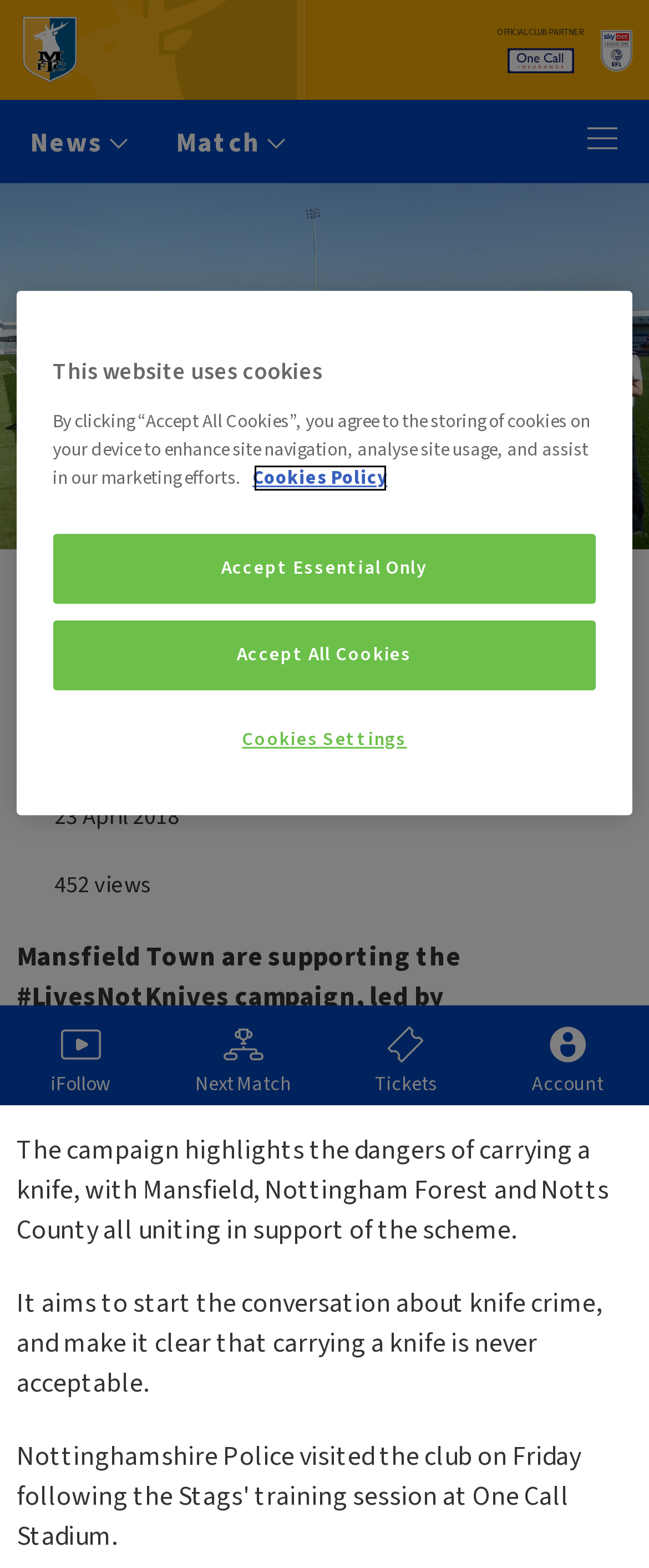Find the bounding box coordinates of the element's region that should be clicked in order to follow the given instruction: "Check Next Match". The coordinates should consist of four float numbers between 0 and 1, i.e., [left, top, right, bottom].

[0.25, 0.641, 0.5, 0.705]